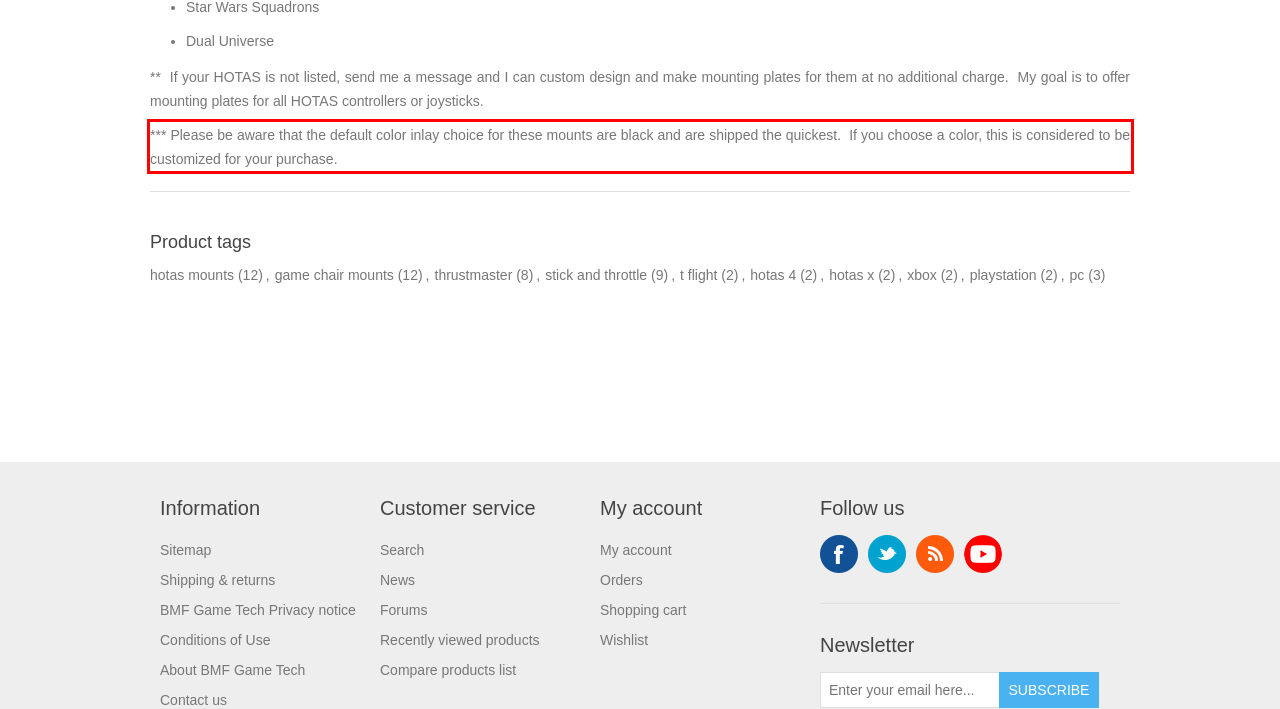Please extract the text content within the red bounding box on the webpage screenshot using OCR.

*** Please be aware that the default color inlay choice for these mounts are black and are shipped the quickest. If you choose a color, this is considered to be customized for your purchase.